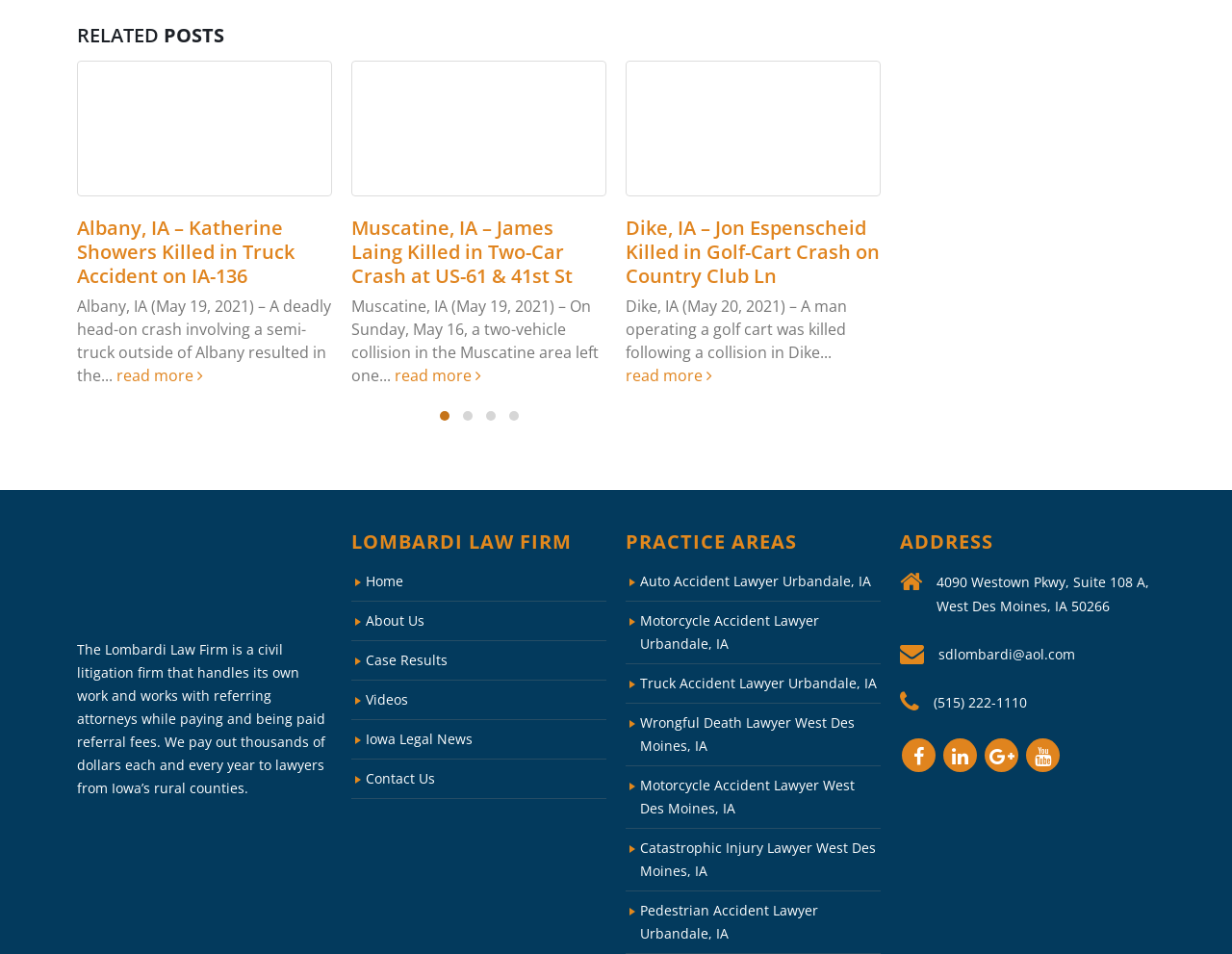Provide your answer to the question using just one word or phrase: What is the name of the law firm mentioned on this webpage?

Lombardi Law Firm